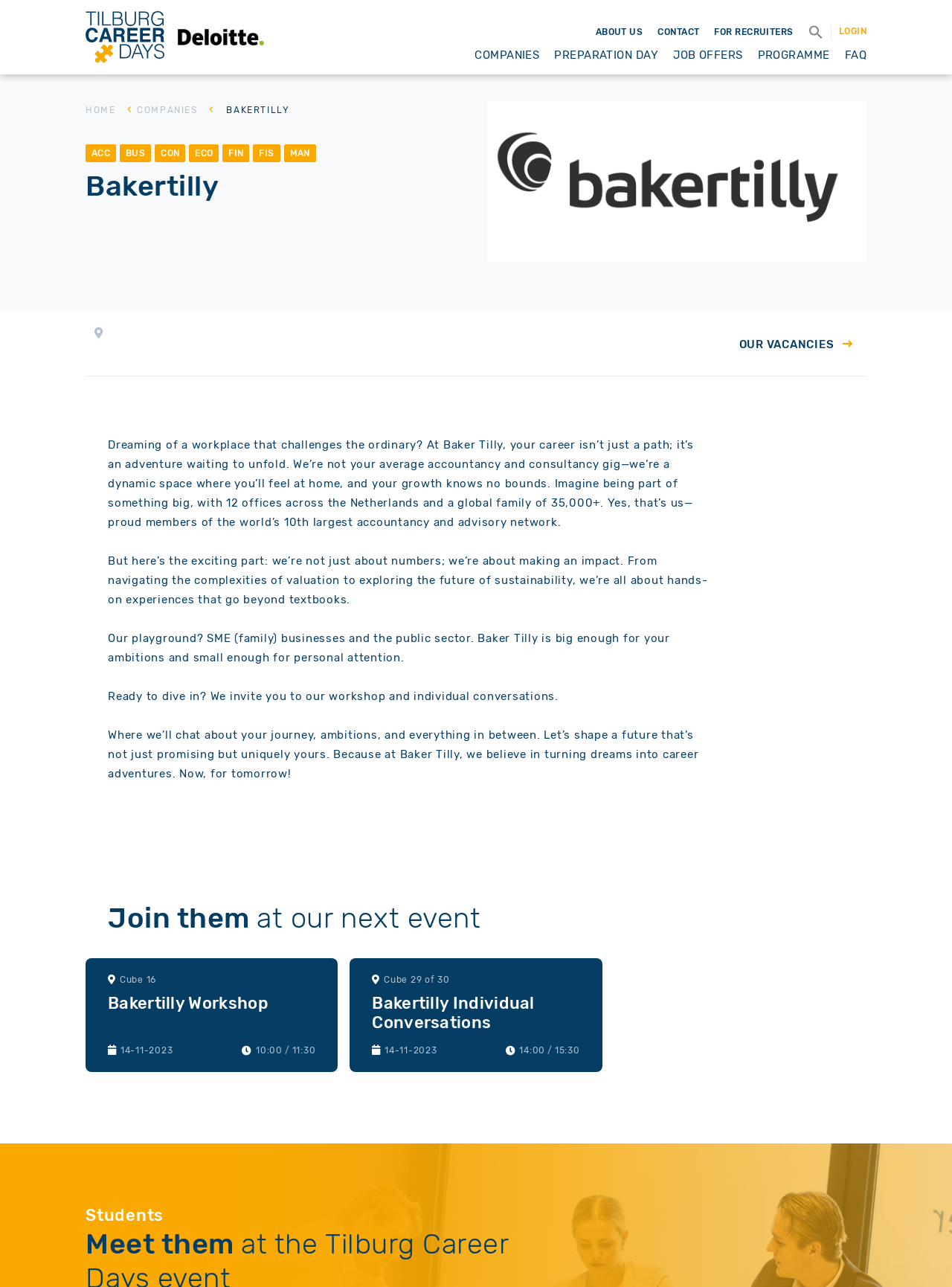Determine the bounding box coordinates for the region that must be clicked to execute the following instruction: "View job offers".

[0.707, 0.036, 0.78, 0.049]